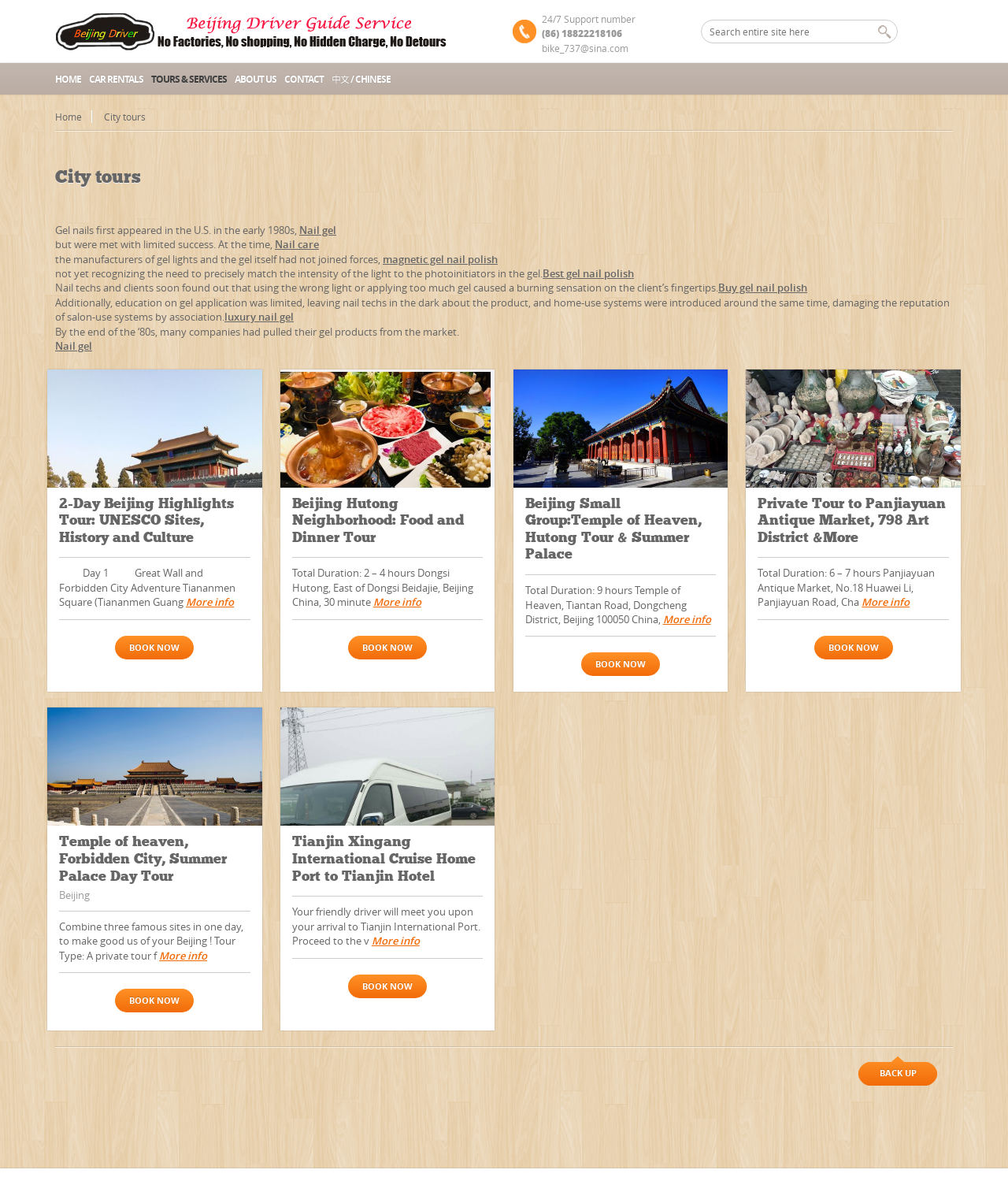What is the name of the first tour option?
Give a one-word or short-phrase answer derived from the screenshot.

2-Day Beijing Highlights Tour